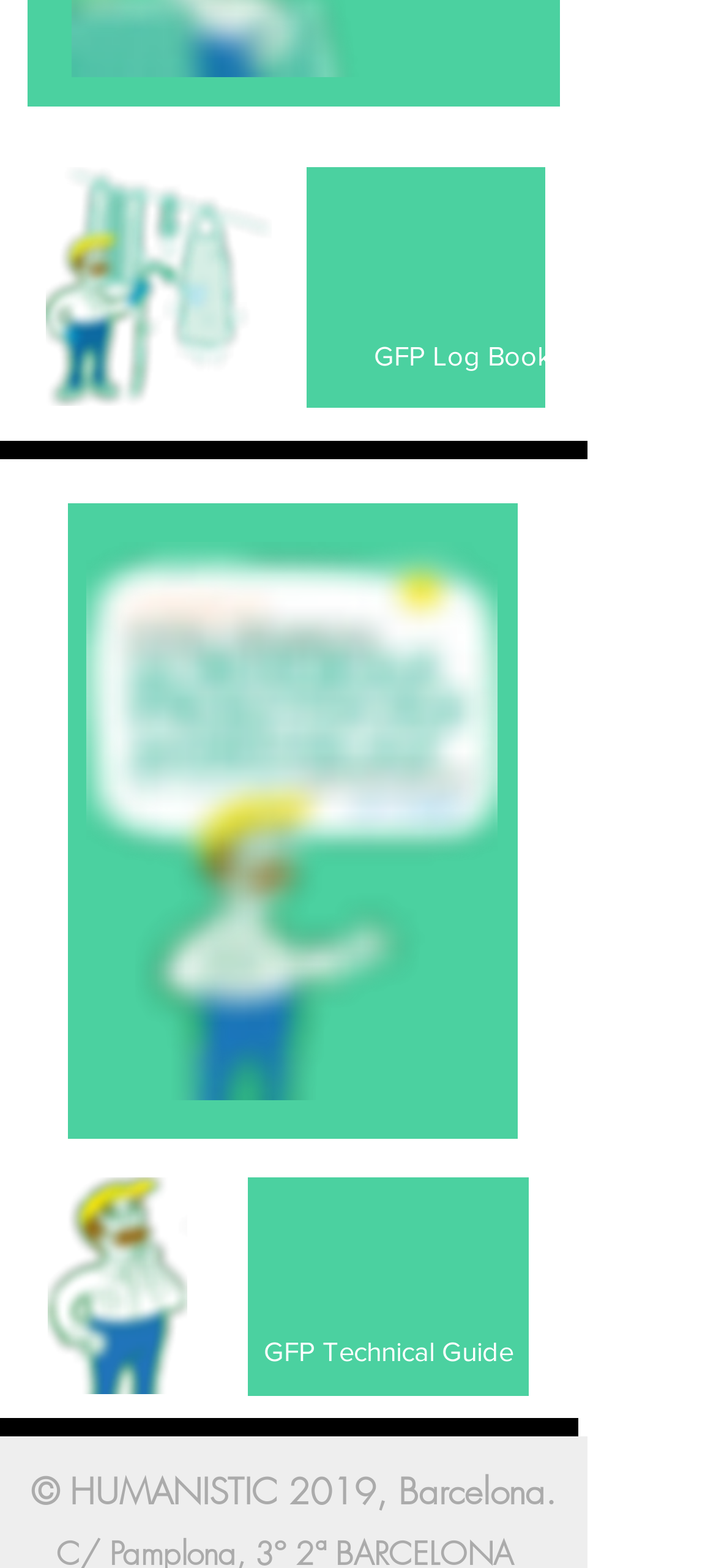Please find the bounding box for the UI component described as follows: "GFP Technical Guide".

[0.359, 0.761, 0.726, 0.88]